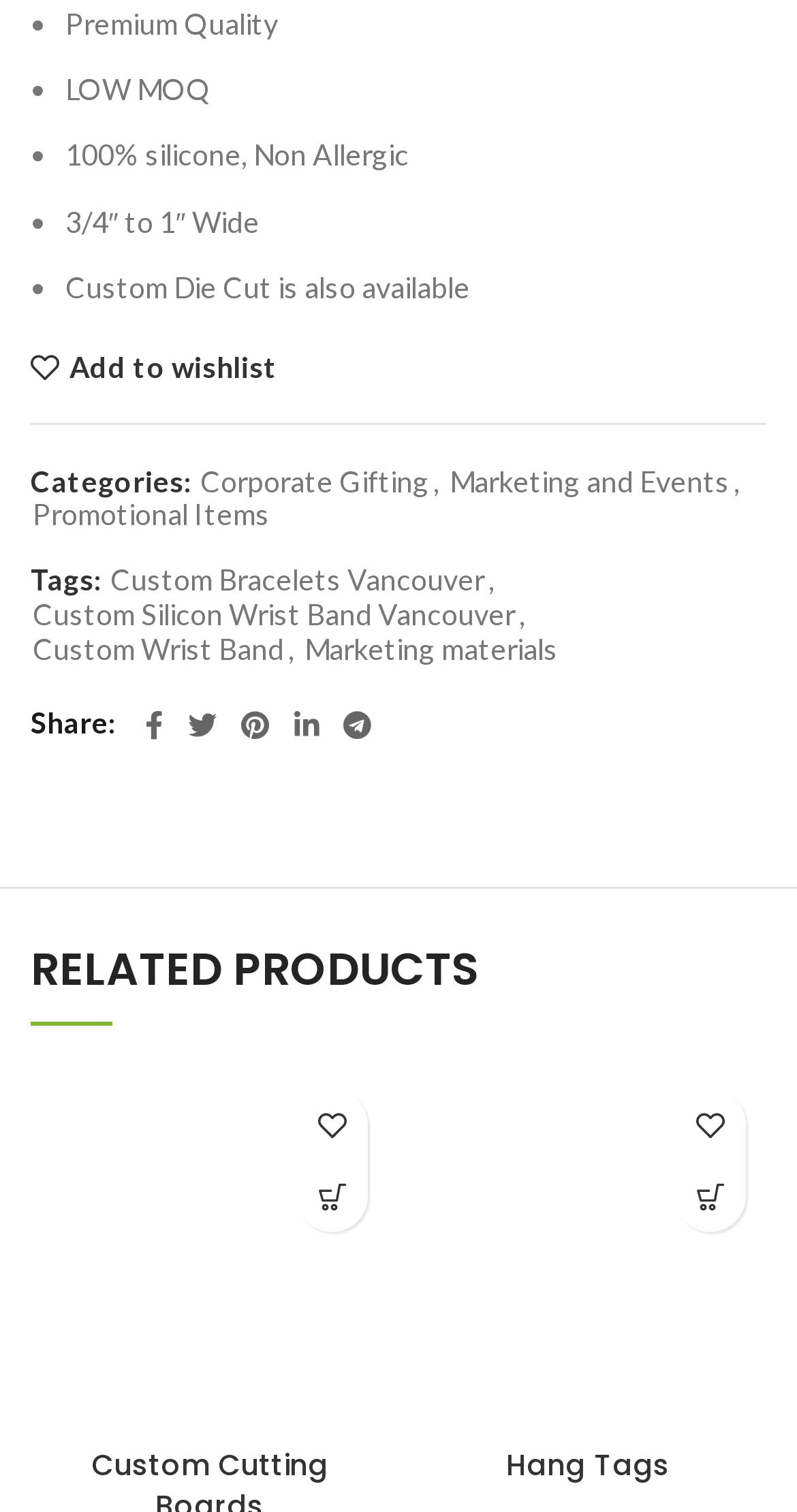What are the features of the product?
Refer to the image and provide a thorough answer to the question.

Based on the list markers and static text elements, we can see that the product has several features, including Premium Quality, LOW MOQ, 100% silicone, Non Allergic, 3/4″ to 1″ Wide, and Custom Die Cut is also available.